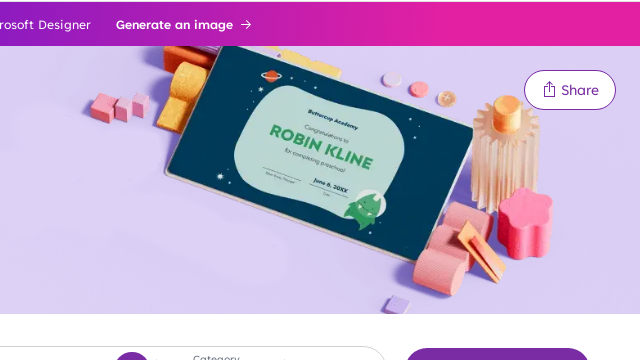Offer an in-depth description of the image shown.

The image showcases a vibrant, colorful certificate design that reads, "Presented to ROBIN KLINE for completing required." This certificate is creatively set against a playful background adorned with various geometric shapes and accessories in soft pastel hues, such as blocks, stars, and cylindrical elements. The design conveys a sense of achievement and celebration, perfect for marking milestones in educational or business contexts. Surrounding the certificate are small decorative items that enhance its aesthetic appeal, making it suitable for templates available on the Microsoft Designer platform, which assists users in creating professional-looking certificates effortlessly.